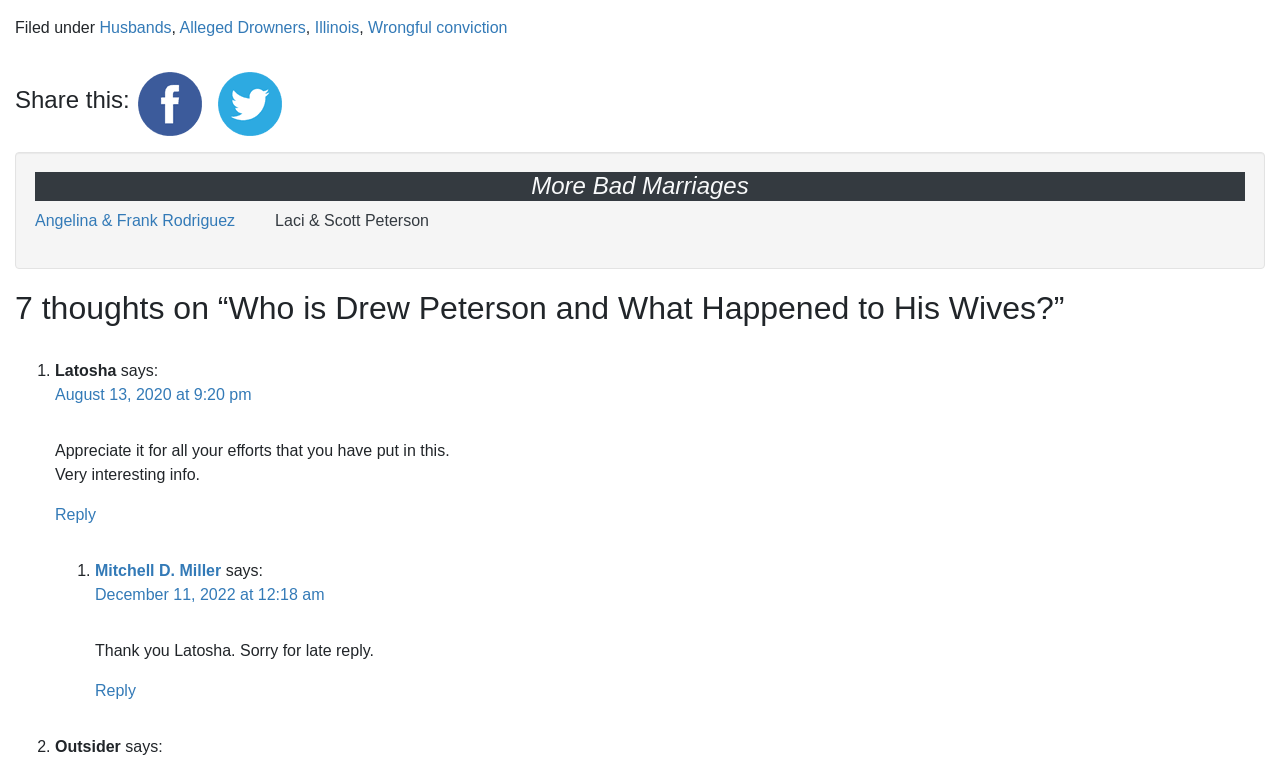Please identify the bounding box coordinates of the element I should click to complete this instruction: 'Click on the Wabba Travel logo'. The coordinates should be given as four float numbers between 0 and 1, like this: [left, top, right, bottom].

None